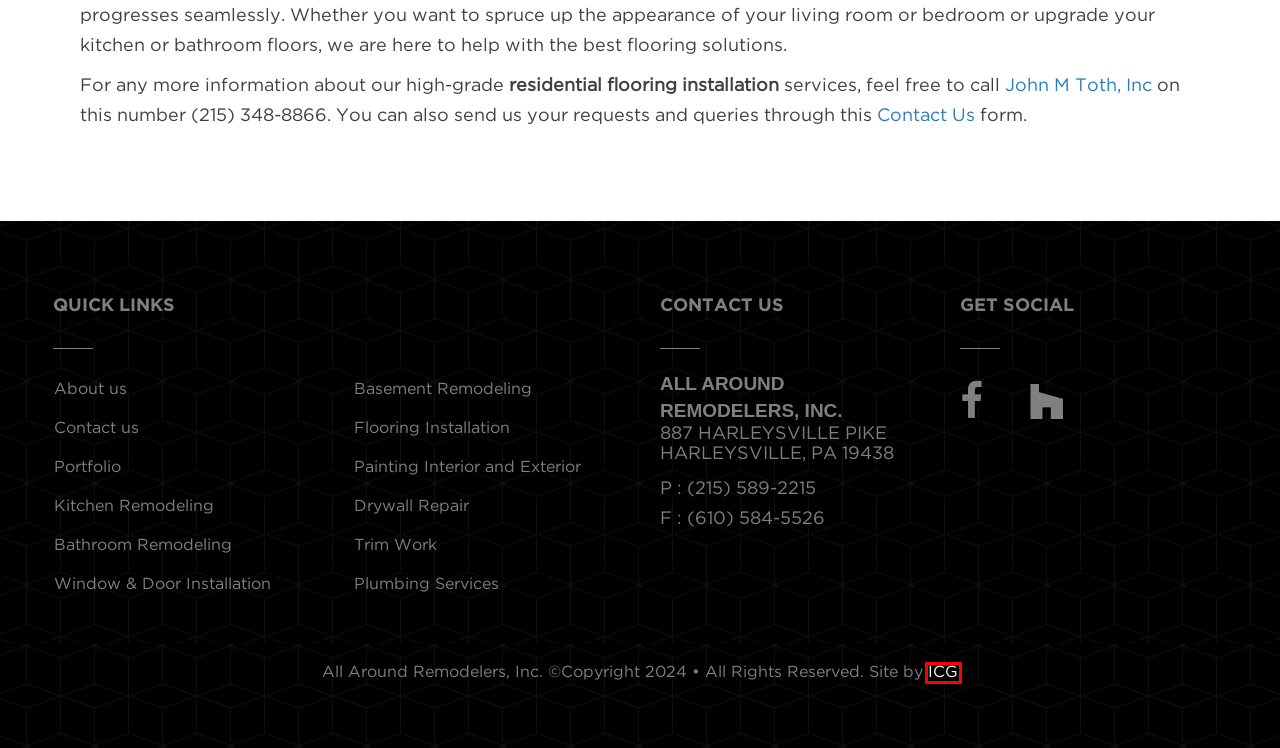Assess the screenshot of a webpage with a red bounding box and determine which webpage description most accurately matches the new page after clicking the element within the red box. Here are the options:
A. Drywall Repair PA, Drywall Patch PA, Drywall Specialist PA
B. Trim Installation PA | Installing Crown Molding, Wainscoting
C. Kitchen Remodeling  |  All Around Remodelers, Inc
D. Plumbing Services PA, Bathroom Plumbing Service PA
E. Painting Contractors PA | Interior and Exterior Painting PA
F. Bathroom Remodeling Contractors PA, Bathroom Backsplash PA
G. Web Design | Digital Marketing Agency // Identity Creative Group, LLC
H. Basement Remodeling PA | Basement Renovation Contractors PA

G